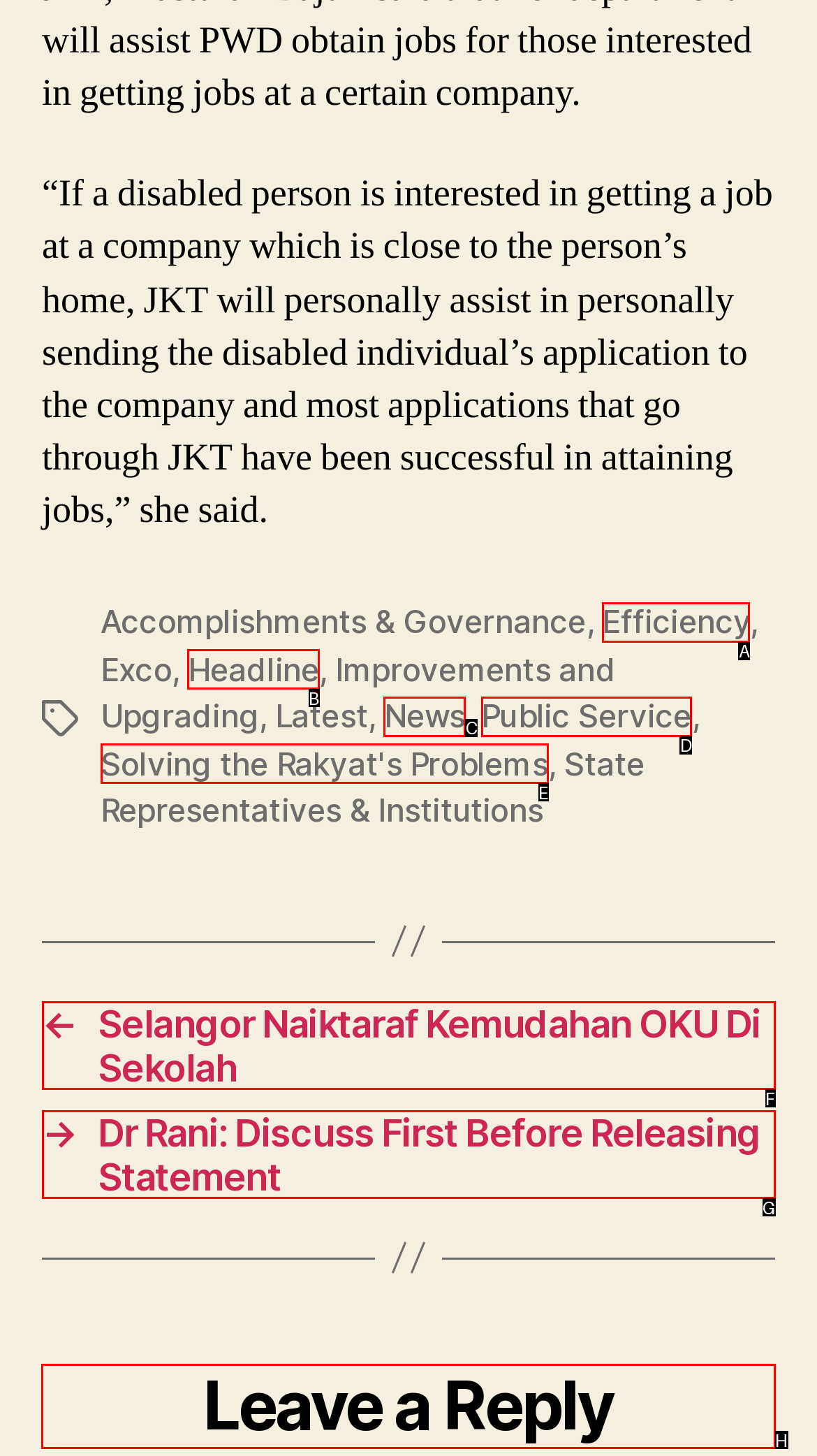Select the HTML element to finish the task: Leave a reply Reply with the letter of the correct option.

H